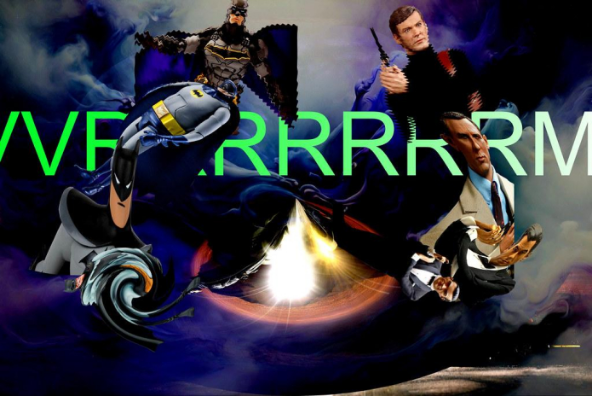Detail every aspect of the image in your description.

The image features a vibrant and chaotic digital art piece, showcasing various iconic figures intertwined in a surreal composition. Prominently, a stylized Batman in his classic black and yellow attire is depicted, embodying his legendary status as the Dark Knight. Surrounding him are other characters that evoke a sense of action and drama, set against a swirling, abstract background that enhances the dynamic feel of the scene.

The bold text "VVVERRRRRRM" splashes across the composition in a striking green hue, creating an impactful contrast with the darker elements of the artwork. This imagery presents a unique burst of creativity, inviting viewers to contemplate the interconnectedness of superhero narratives and their evolution in popular culture. The piece skillfully merges iconic visuals with a sense of motion, embodying the thrill and intensity associated with Batman and other heroic tales.